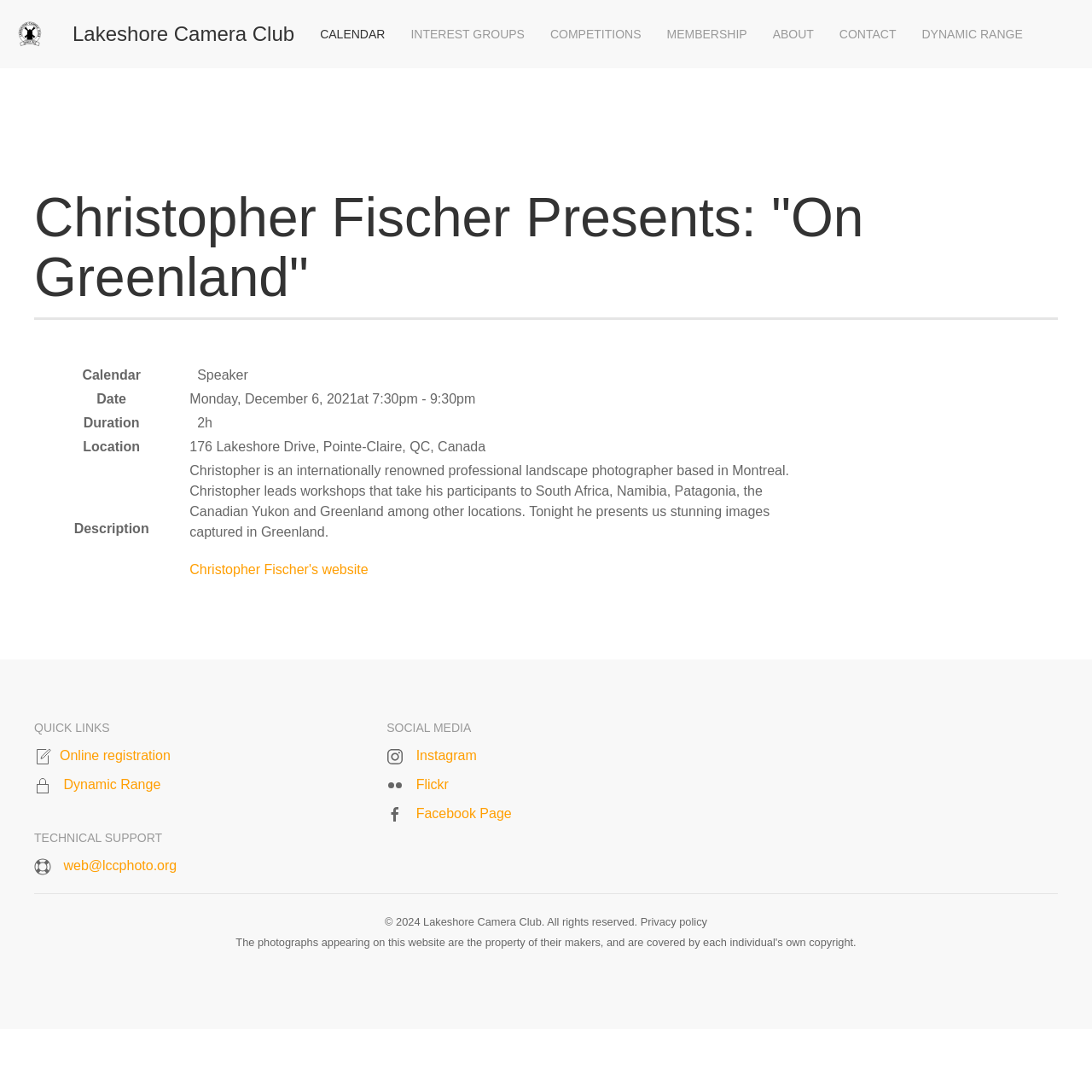Find the bounding box coordinates for the area that should be clicked to accomplish the instruction: "Read the Privacy policy".

[0.586, 0.838, 0.648, 0.85]